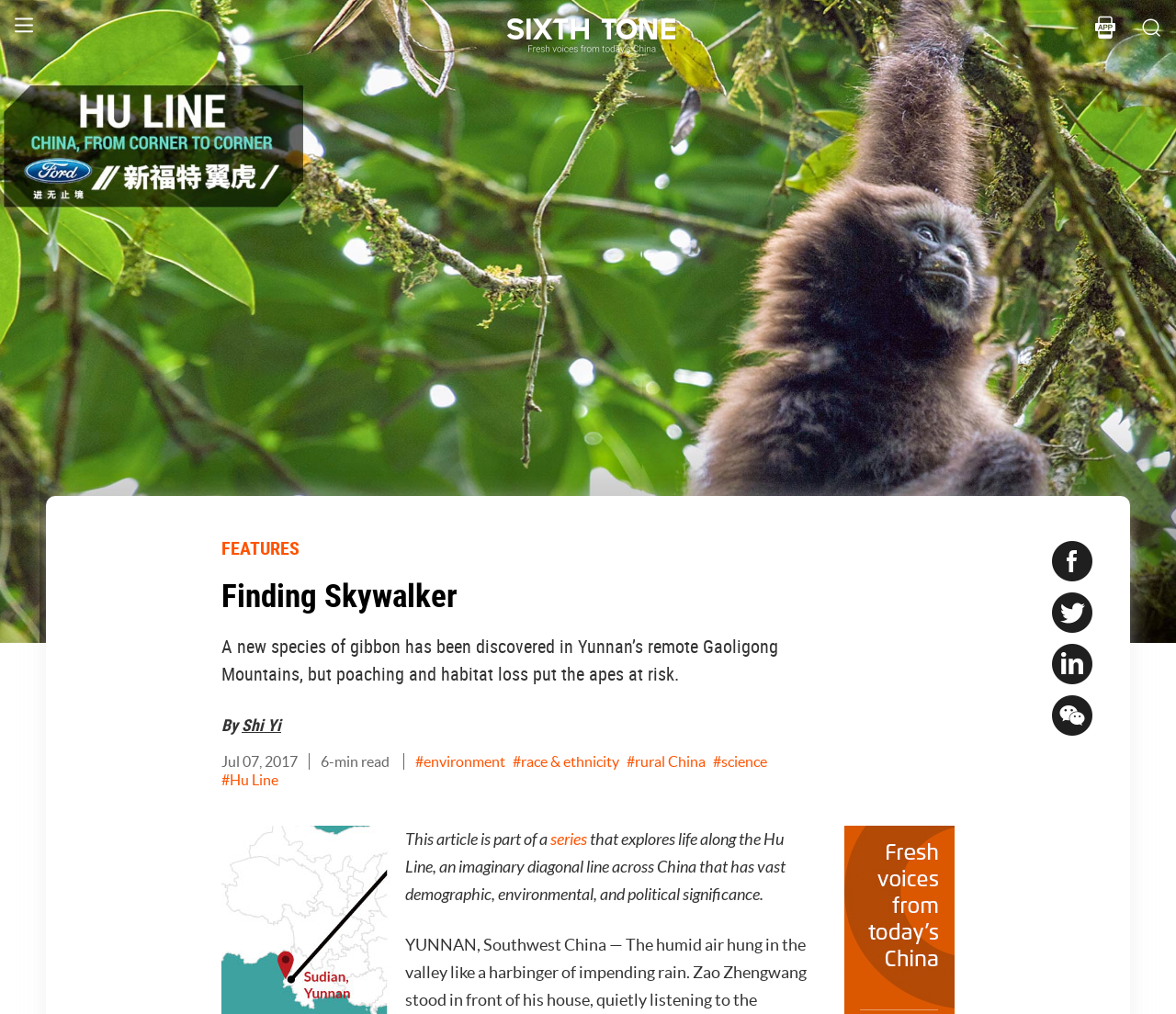Pinpoint the bounding box coordinates for the area that should be clicked to perform the following instruction: "view the series of articles".

[0.468, 0.818, 0.499, 0.838]